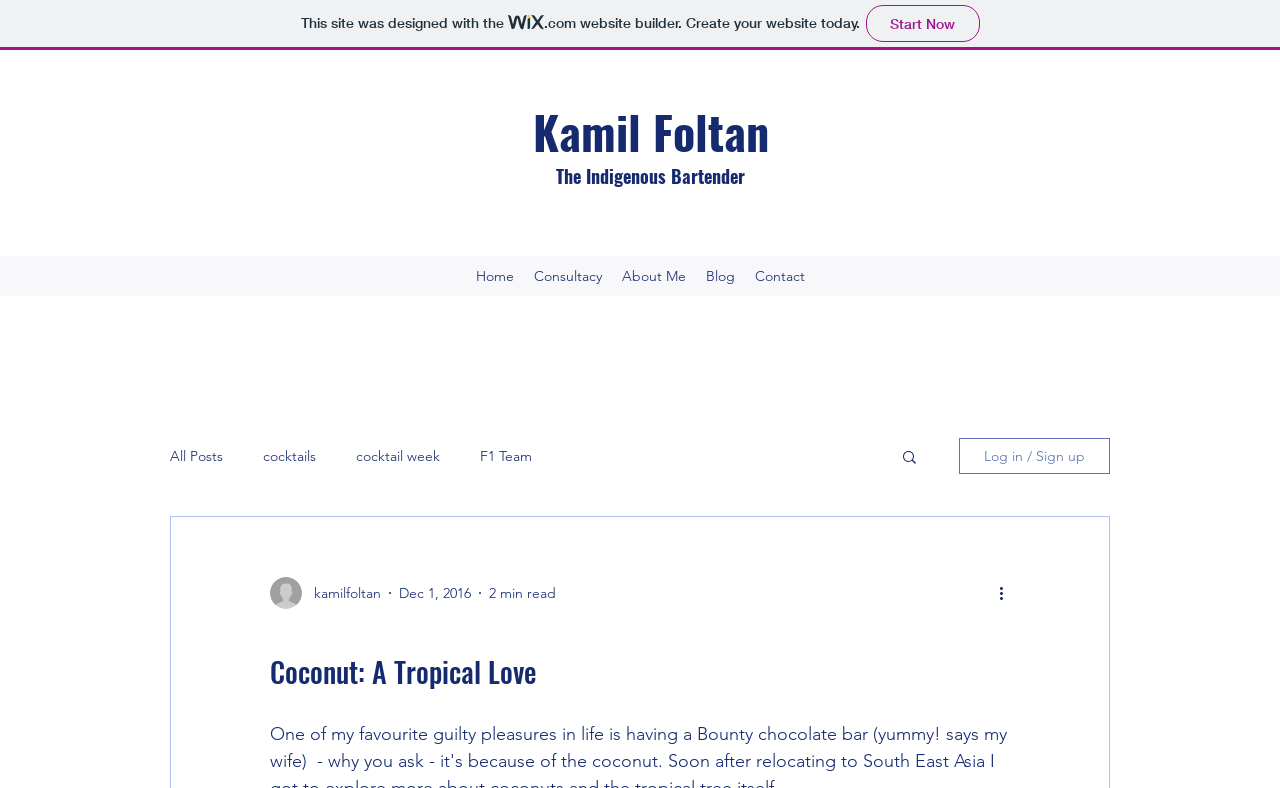Provide the bounding box coordinates of the UI element this sentence describes: "Contact".

[0.582, 0.332, 0.636, 0.37]